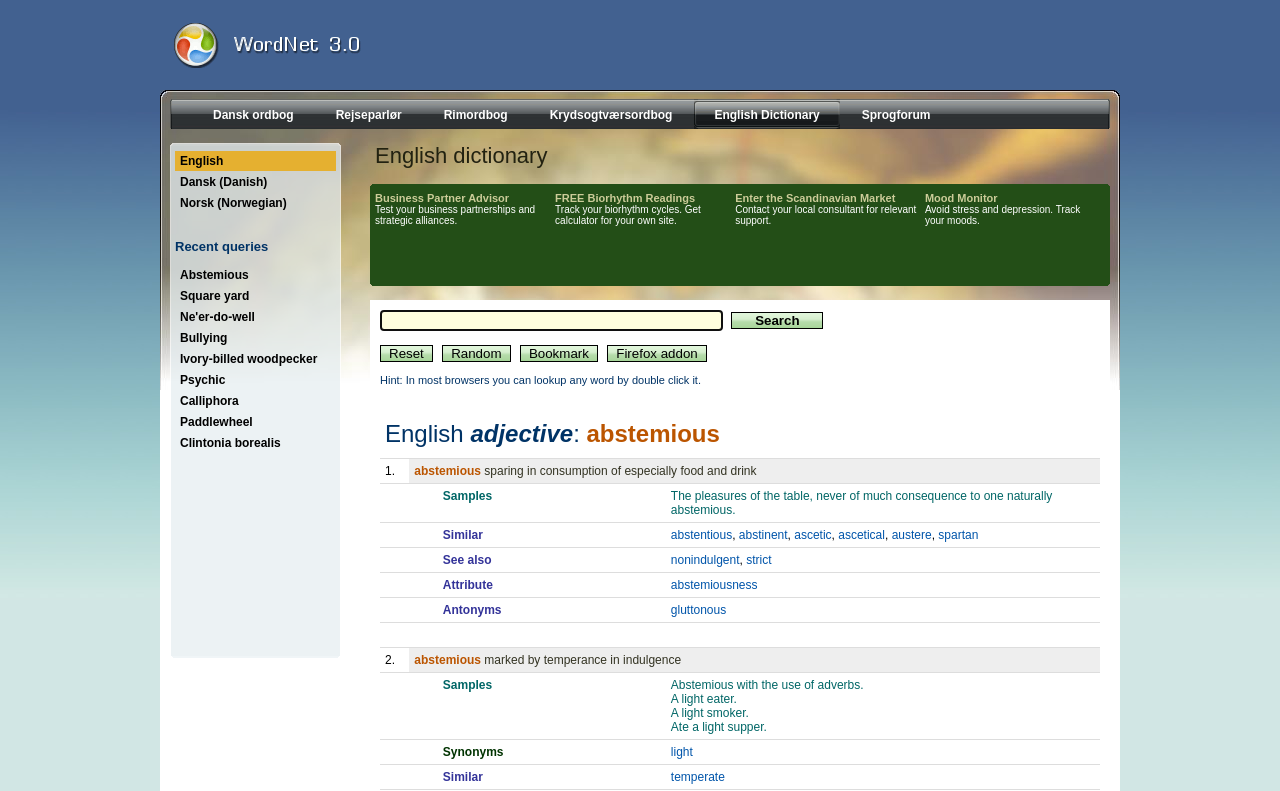How many similar words are listed for 'Abstemious'?
Look at the screenshot and respond with one word or a short phrase.

5